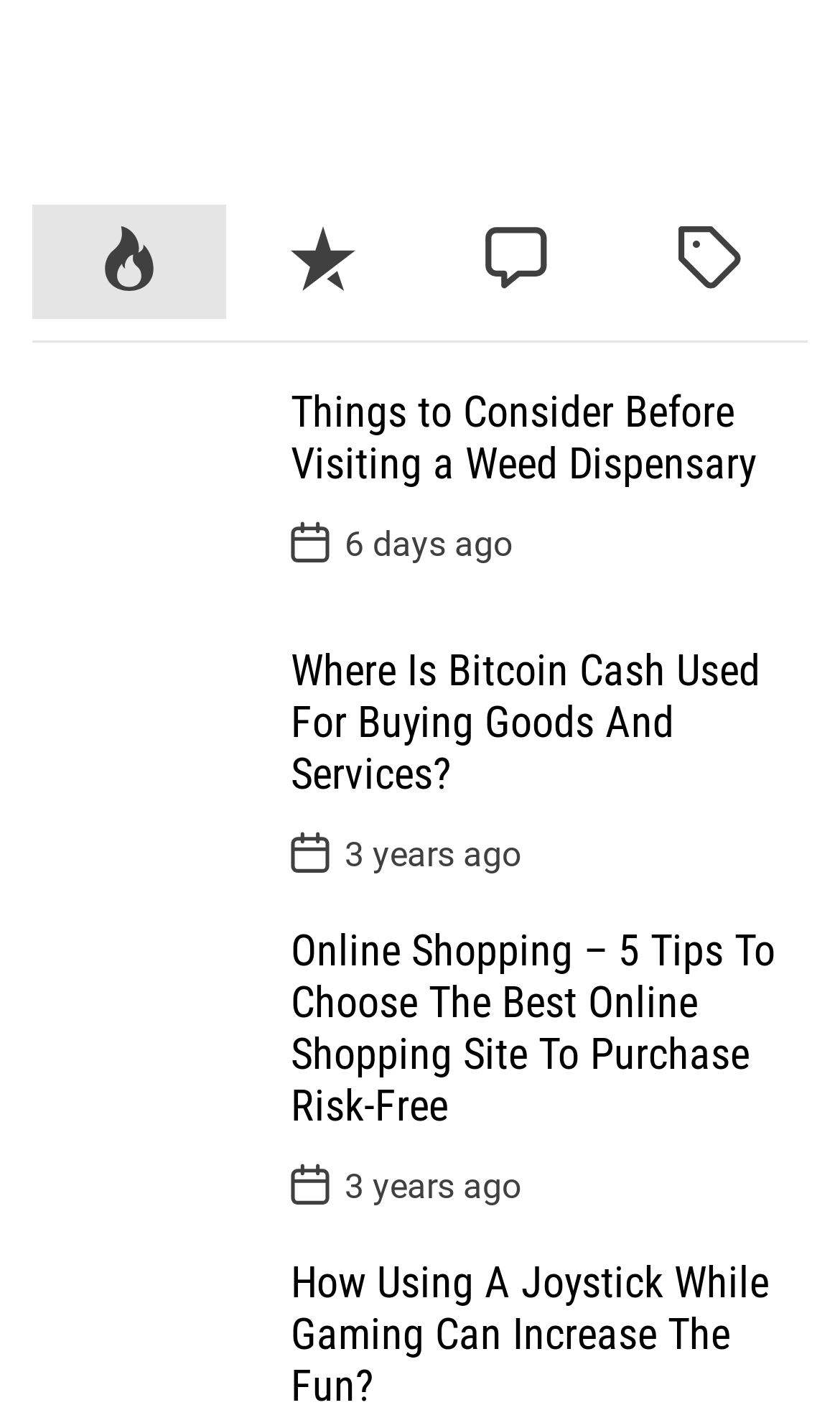Give a concise answer using only one word or phrase for this question:
What is the common element among all articles?

Post Date